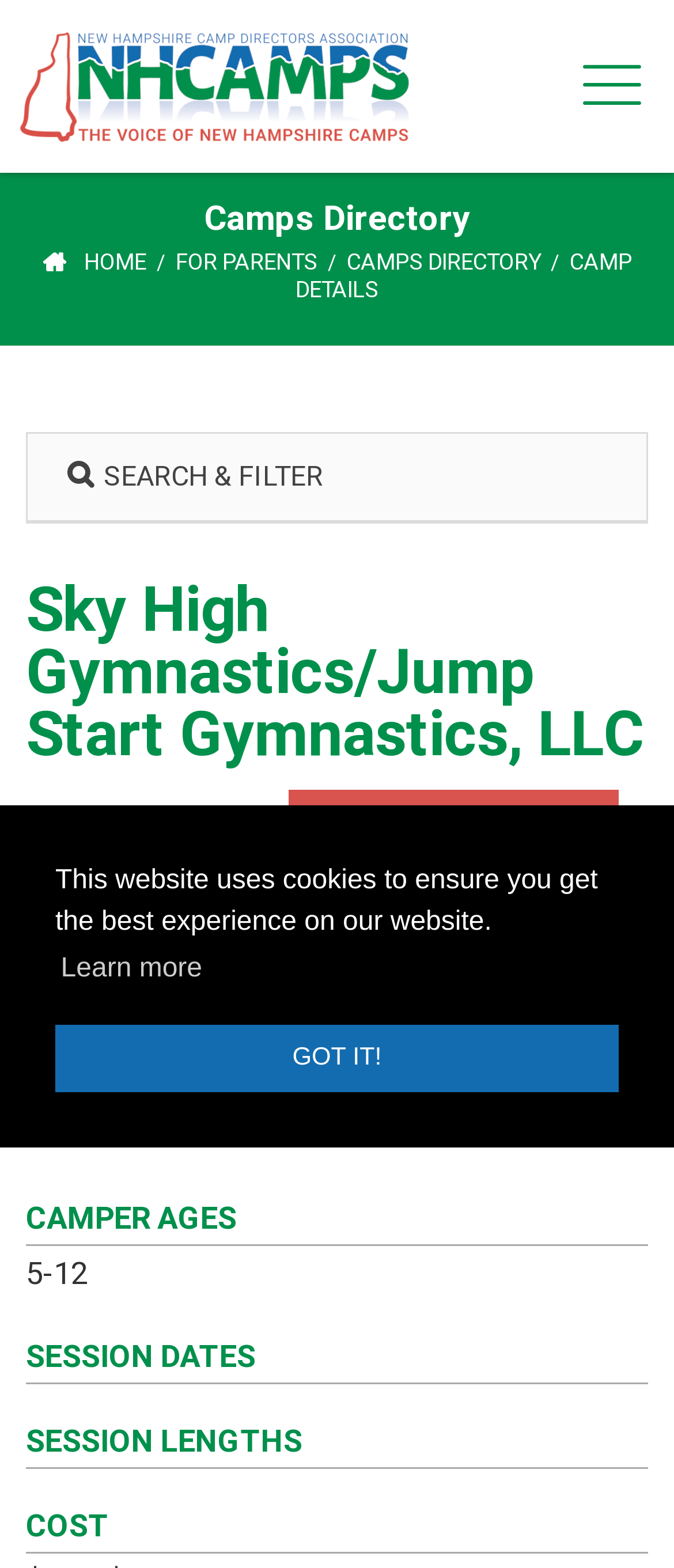Please locate the bounding box coordinates of the element's region that needs to be clicked to follow the instruction: "View all posts". The bounding box coordinates should be provided as four float numbers between 0 and 1, i.e., [left, top, right, bottom].

None